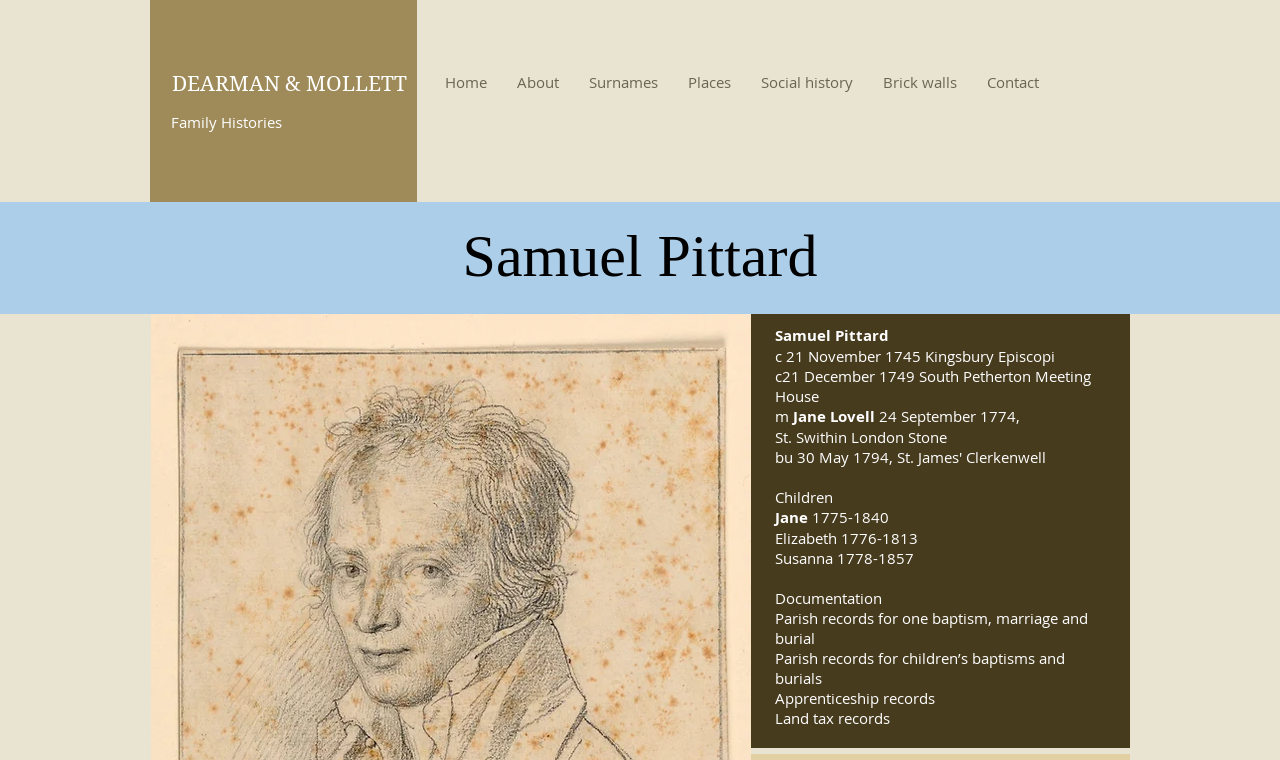How many children did Samuel Pittard have?
Please provide a comprehensive answer based on the information in the image.

I found three links with the names 'Jane', 'Elizabeth', and 'Susanna' which are likely to be the children of Samuel Pittard, as they are listed under the 'Children' heading.